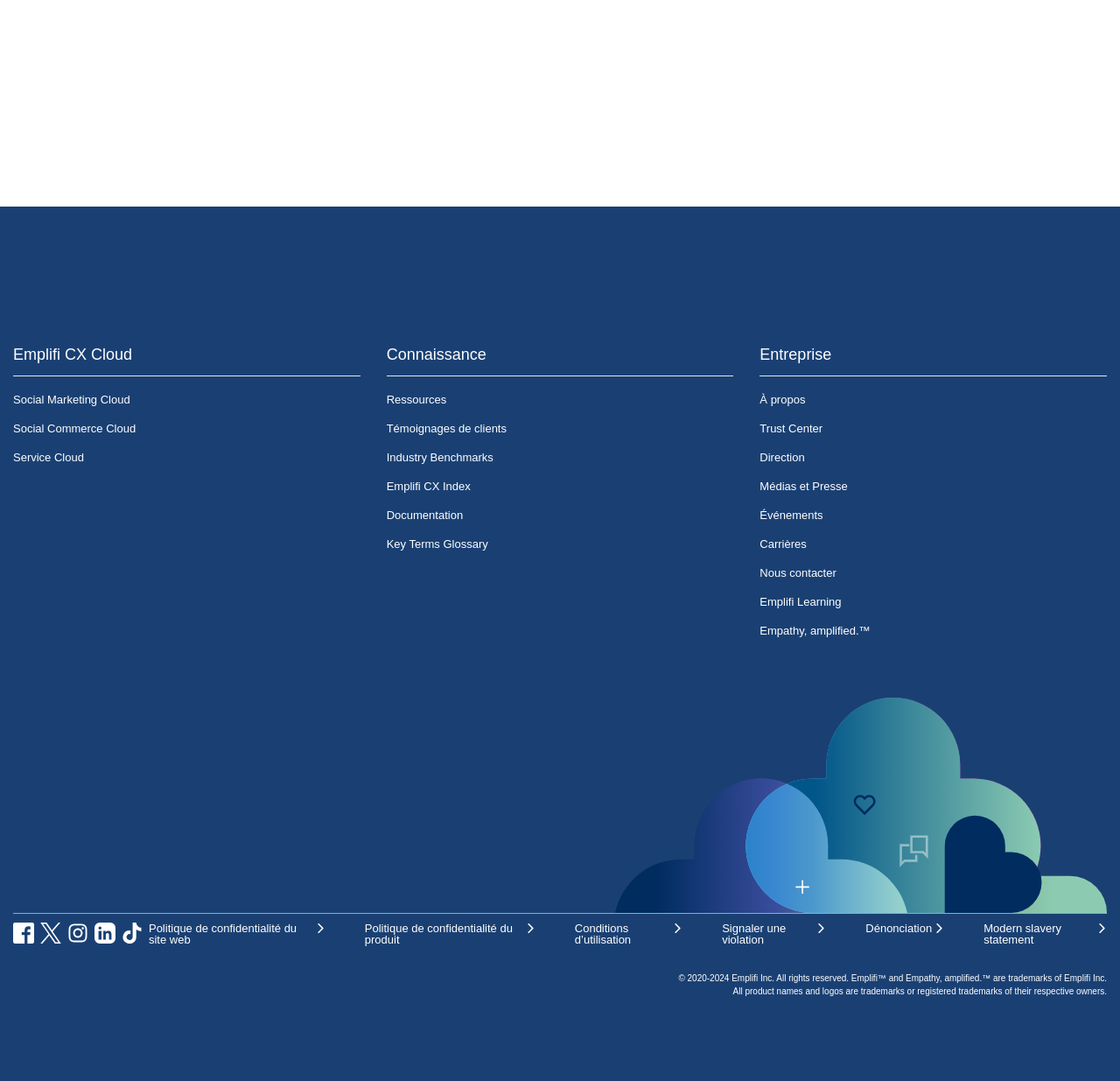Predict the bounding box of the UI element based on the description: "aria-label="link to Emplifi tiktok"". The coordinates should be four float numbers between 0 and 1, formatted as [left, top, right, bottom].

[0.109, 0.853, 0.133, 0.935]